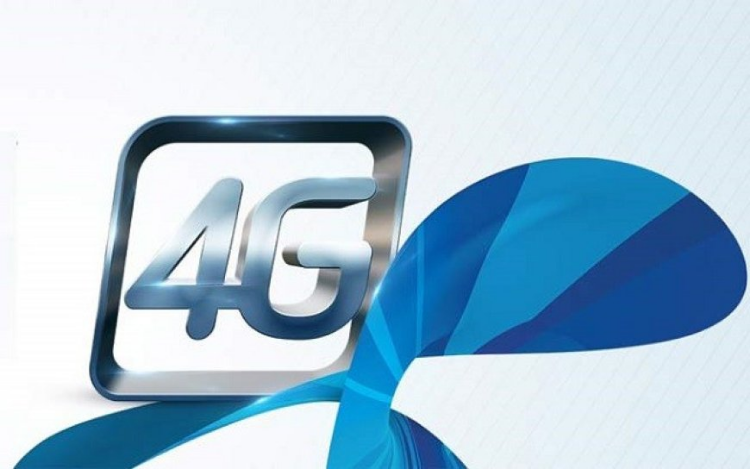Answer briefly with one word or phrase:
What color is the wave-like graphic?

Blue